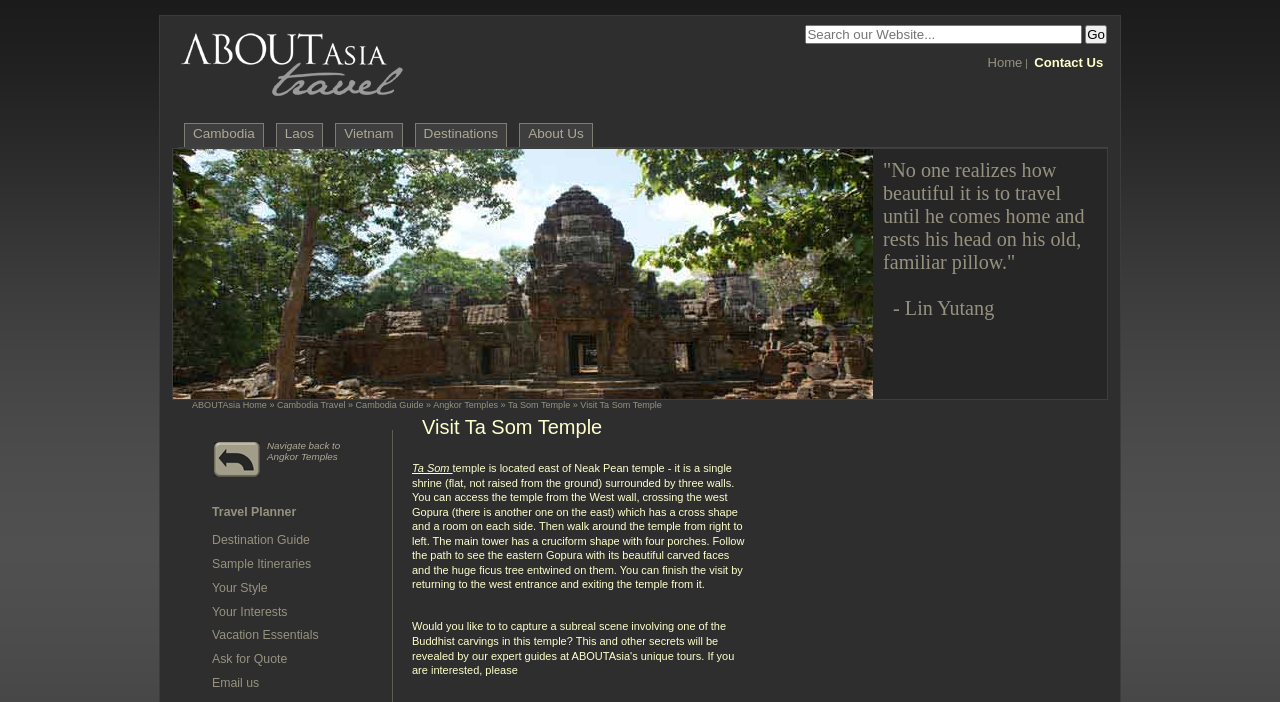What is the headline of the webpage?

Visit Ta Som Temple